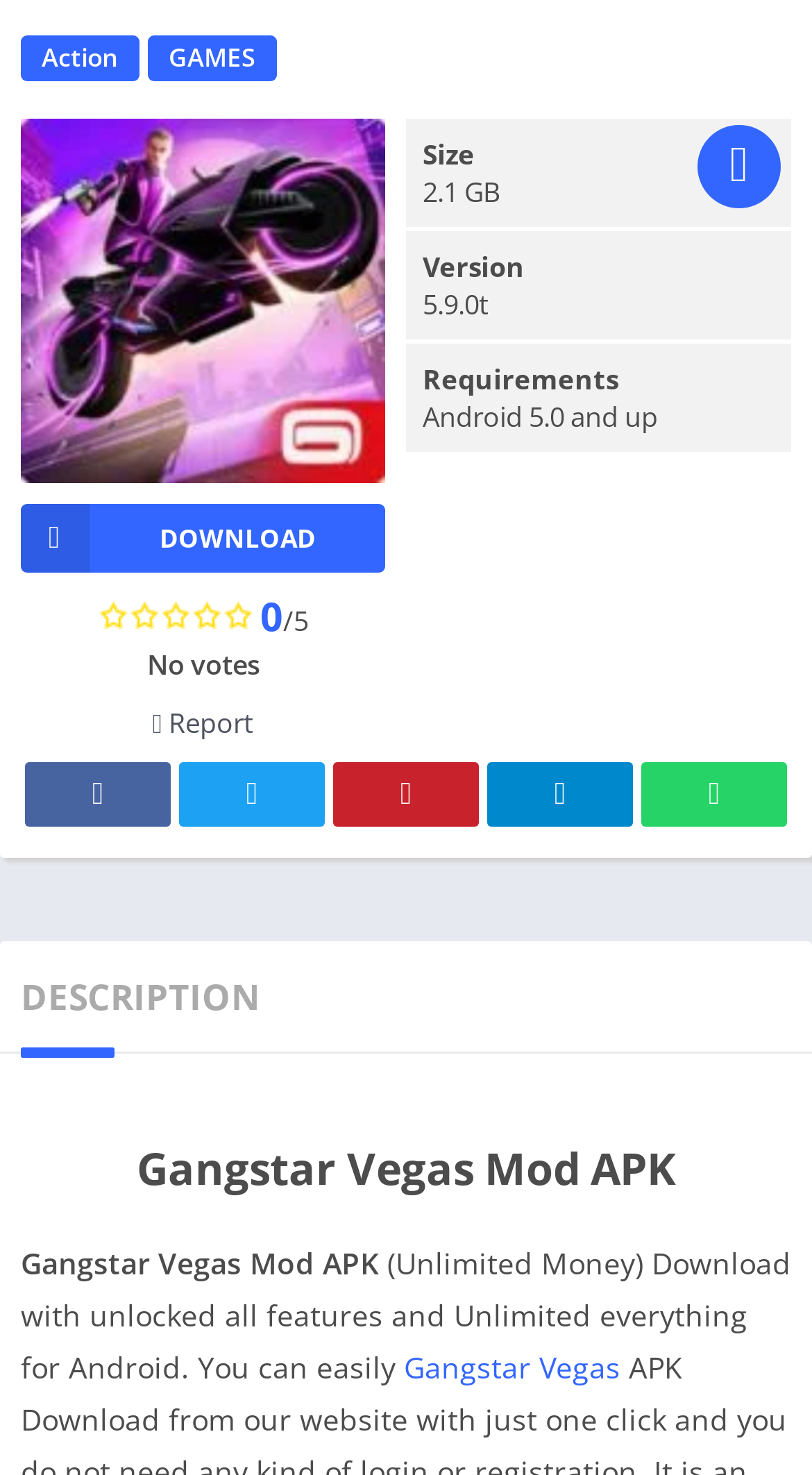Locate the bounding box coordinates of the area that needs to be clicked to fulfill the following instruction: "Visit the 'GAMES' page". The coordinates should be in the format of four float numbers between 0 and 1, namely [left, top, right, bottom].

[0.182, 0.024, 0.341, 0.055]